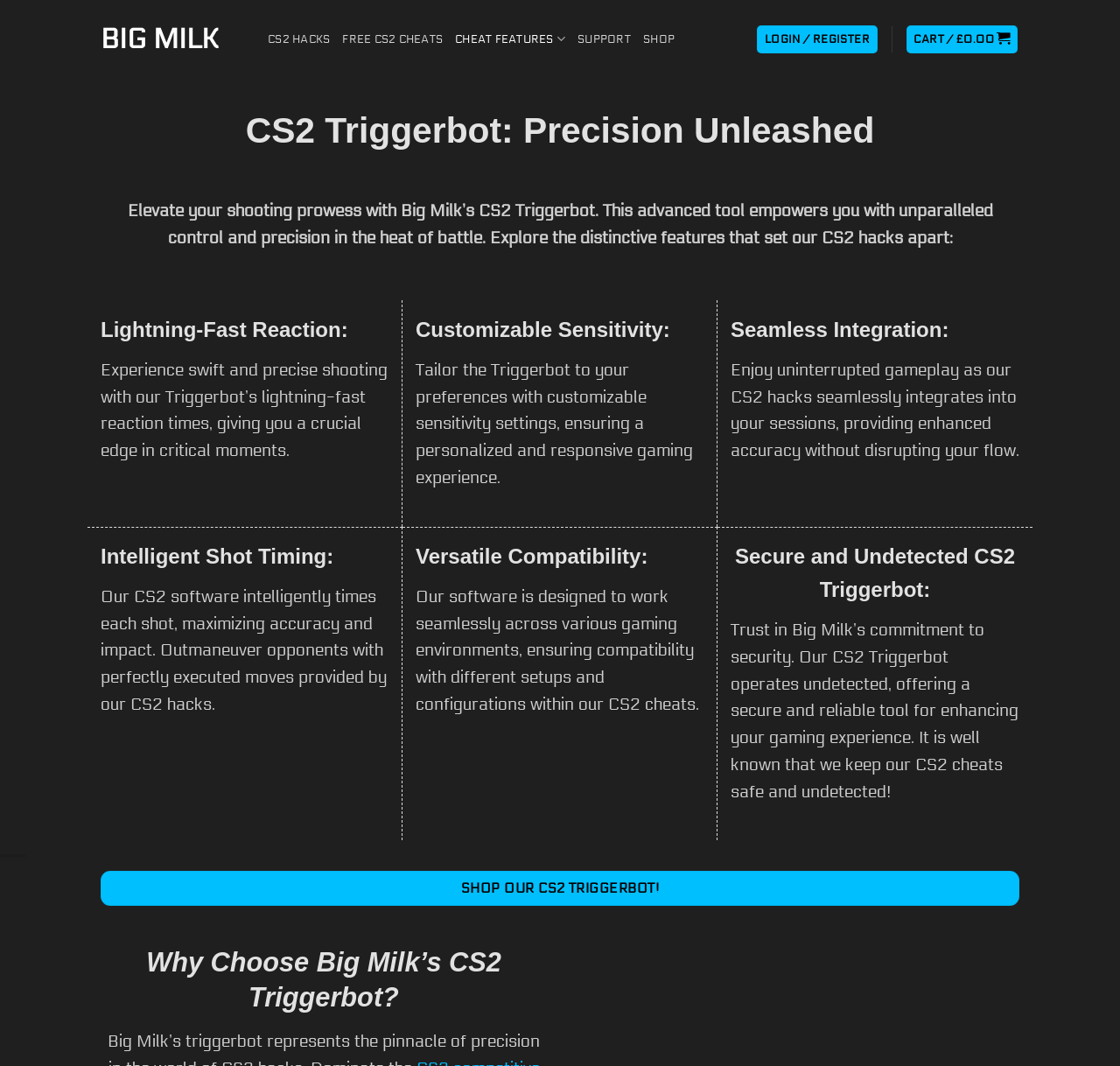What is one of the features of the CS2 Triggerbot?
Based on the content of the image, thoroughly explain and answer the question.

One of the features of the CS2 Triggerbot is mentioned in the heading 'Lightning-Fast Reaction:' and the corresponding text 'Experience swift and precise shooting with our Triggerbot’s lightning-fast reaction times, giving you a crucial edge in critical moments.' which highlights the feature of lightning-fast reaction times.